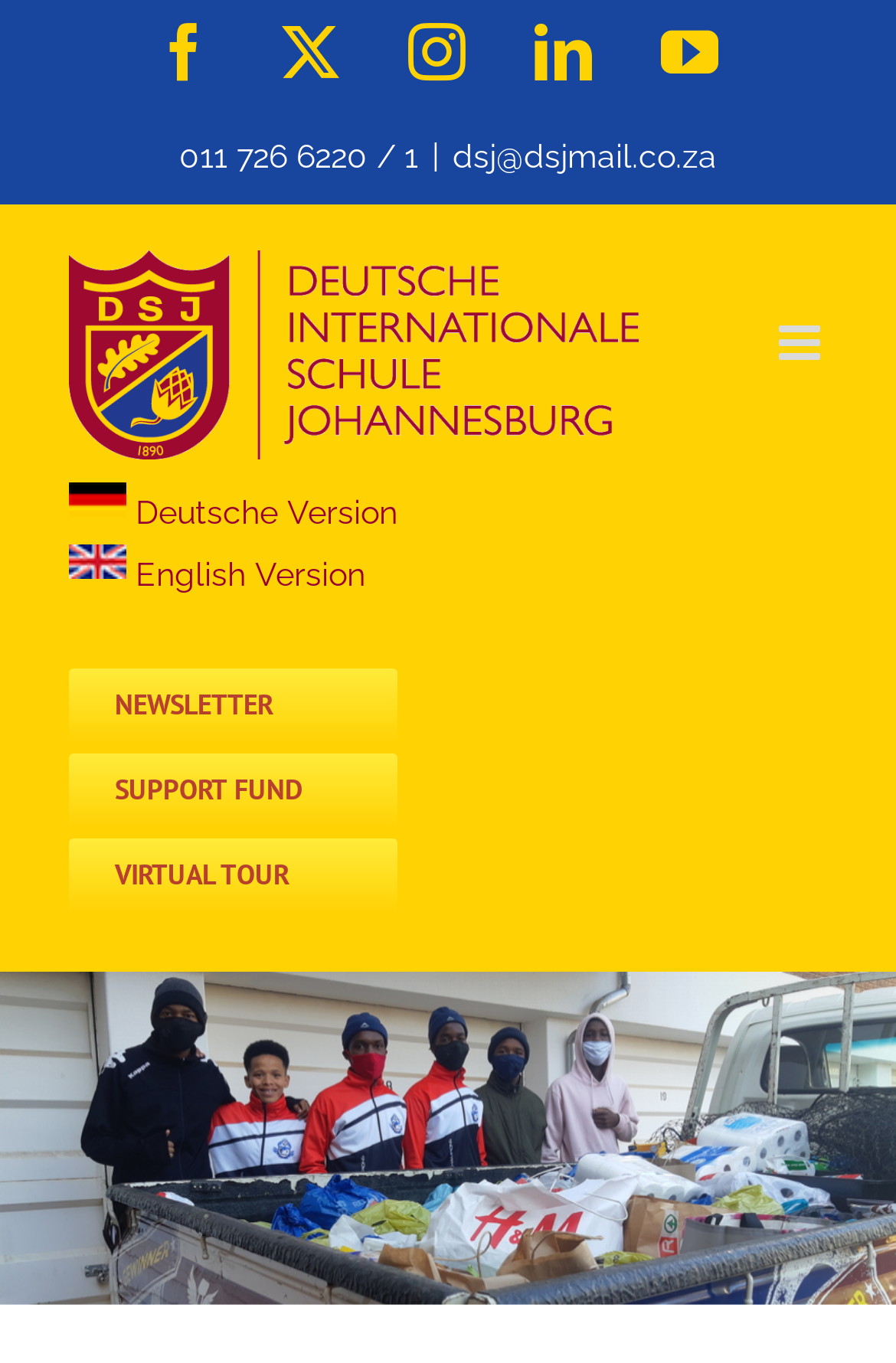Using the webpage screenshot, locate the HTML element that fits the following description and provide its bounding box: "December 22, 2022December 22, 2022".

None